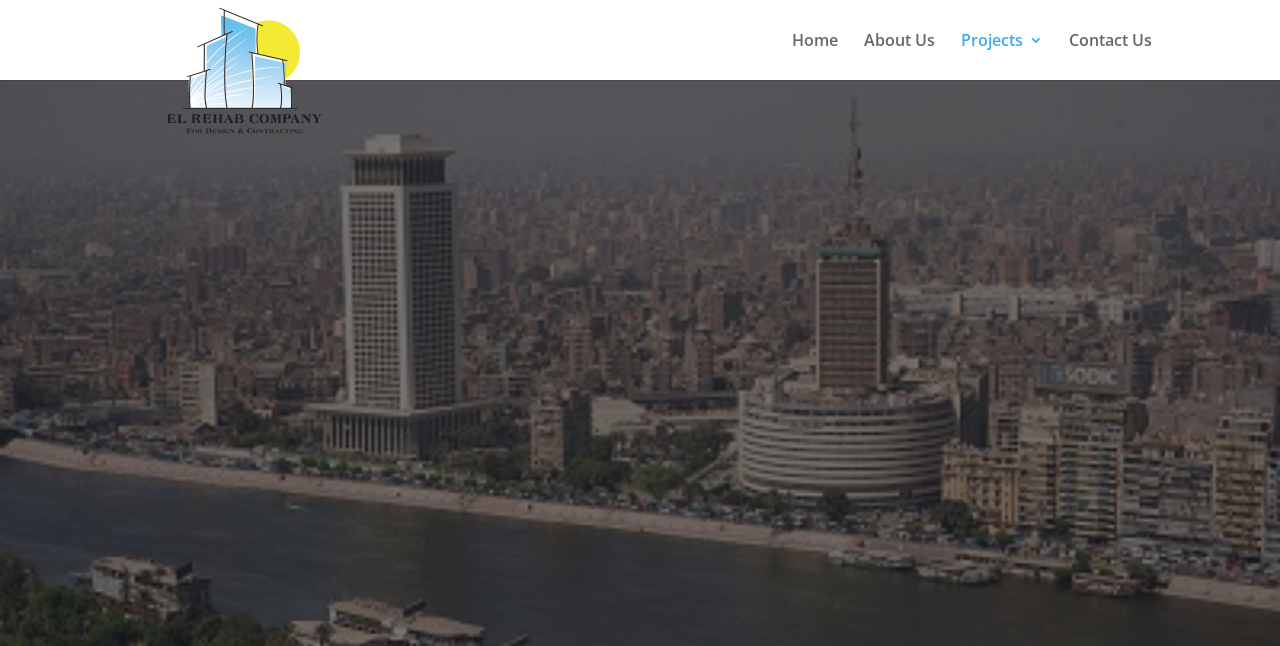Please determine the bounding box coordinates for the UI element described as: "About Us".

[0.675, 0.051, 0.73, 0.124]